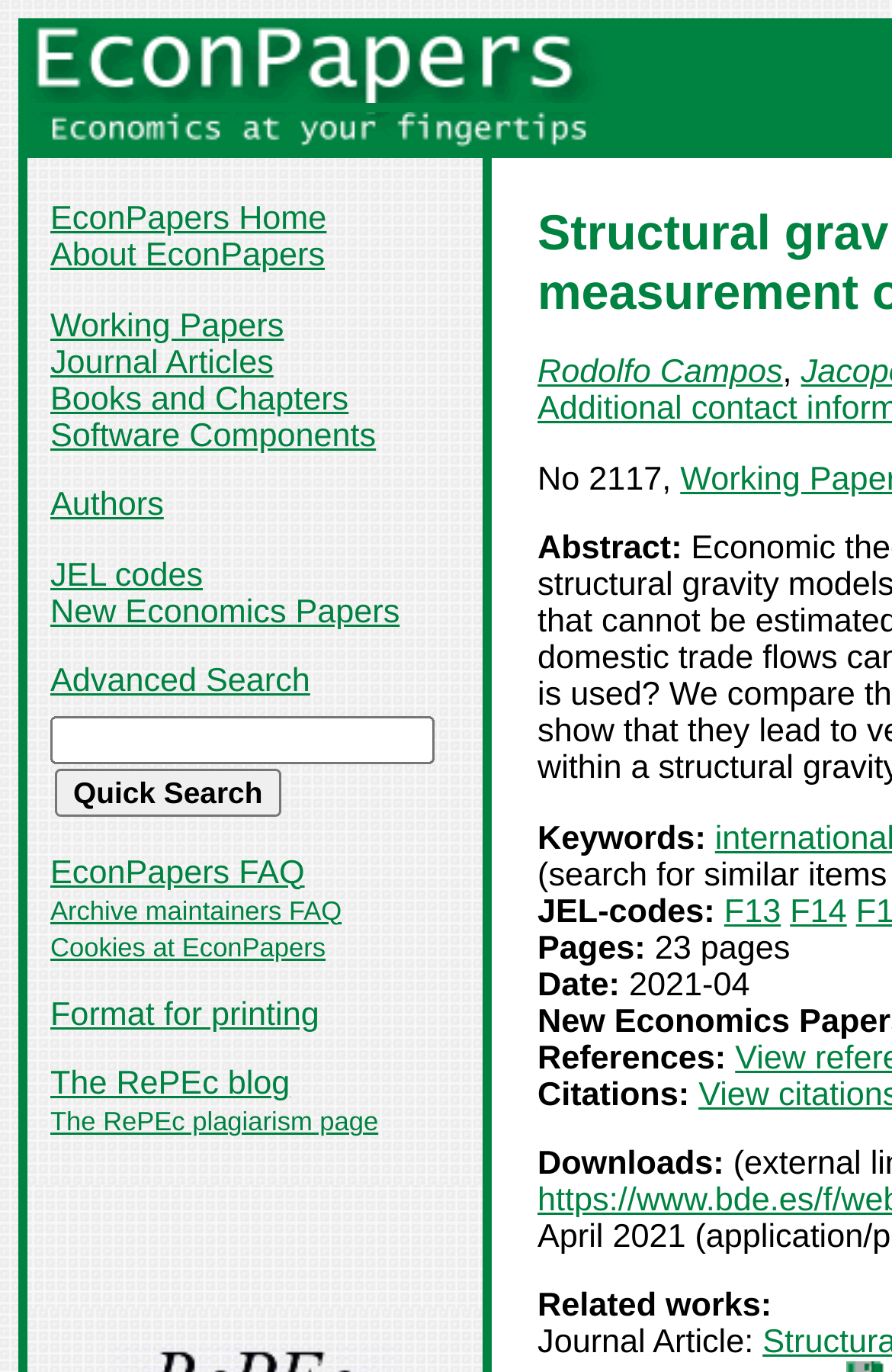How many pages does the paper have?
Kindly give a detailed and elaborate answer to the question.

The number of pages of the paper can be found in the main content area of the webpage, under the 'Pages' section. The number of pages is listed as '23 pages'.